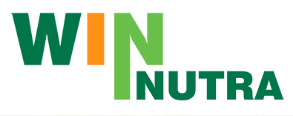Answer the following inquiry with a single word or phrase:
What type of products does WIN Nutra specialize in?

Hemp oil supplements